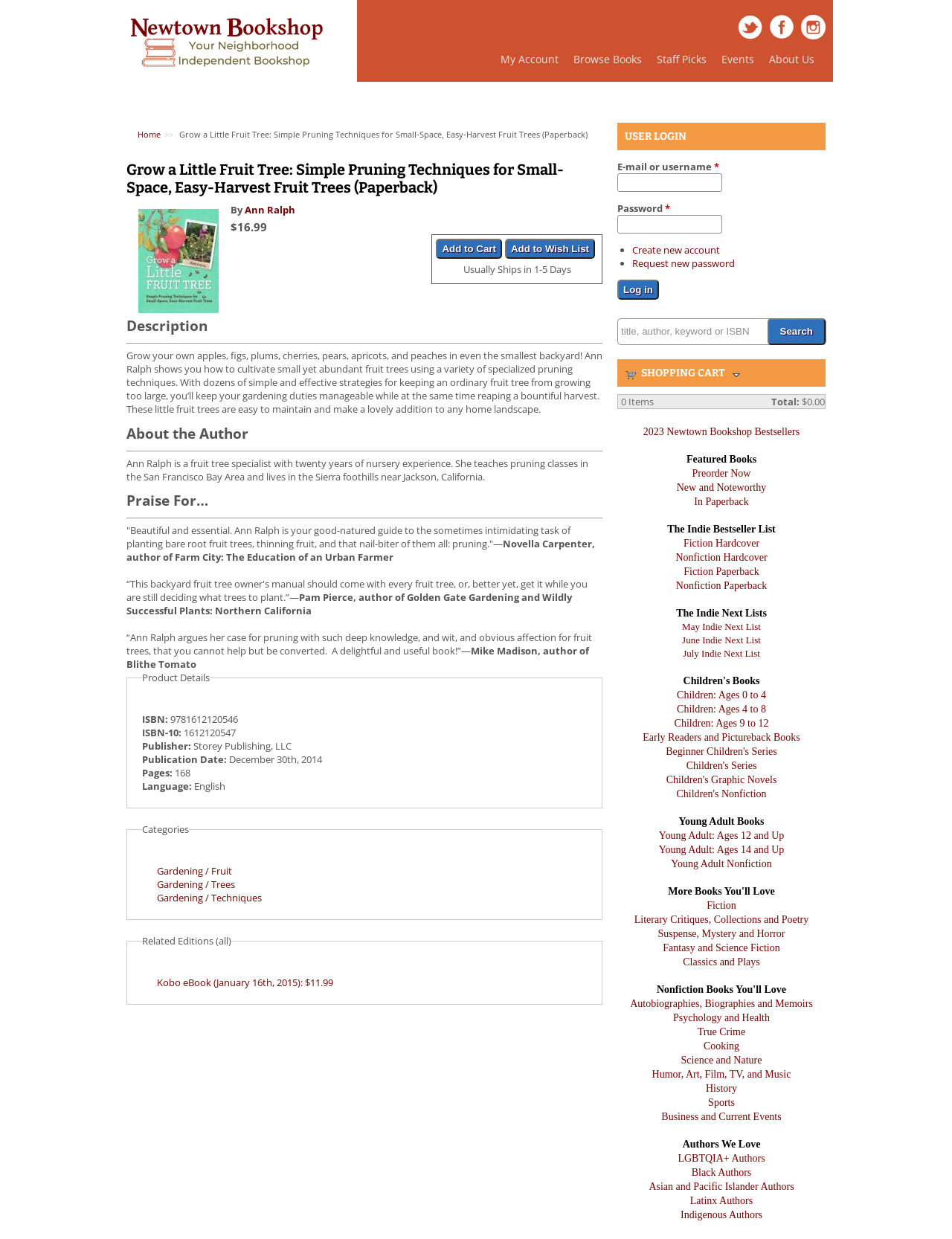Please determine the bounding box coordinates of the element's region to click for the following instruction: "View product details".

[0.133, 0.13, 0.633, 0.159]